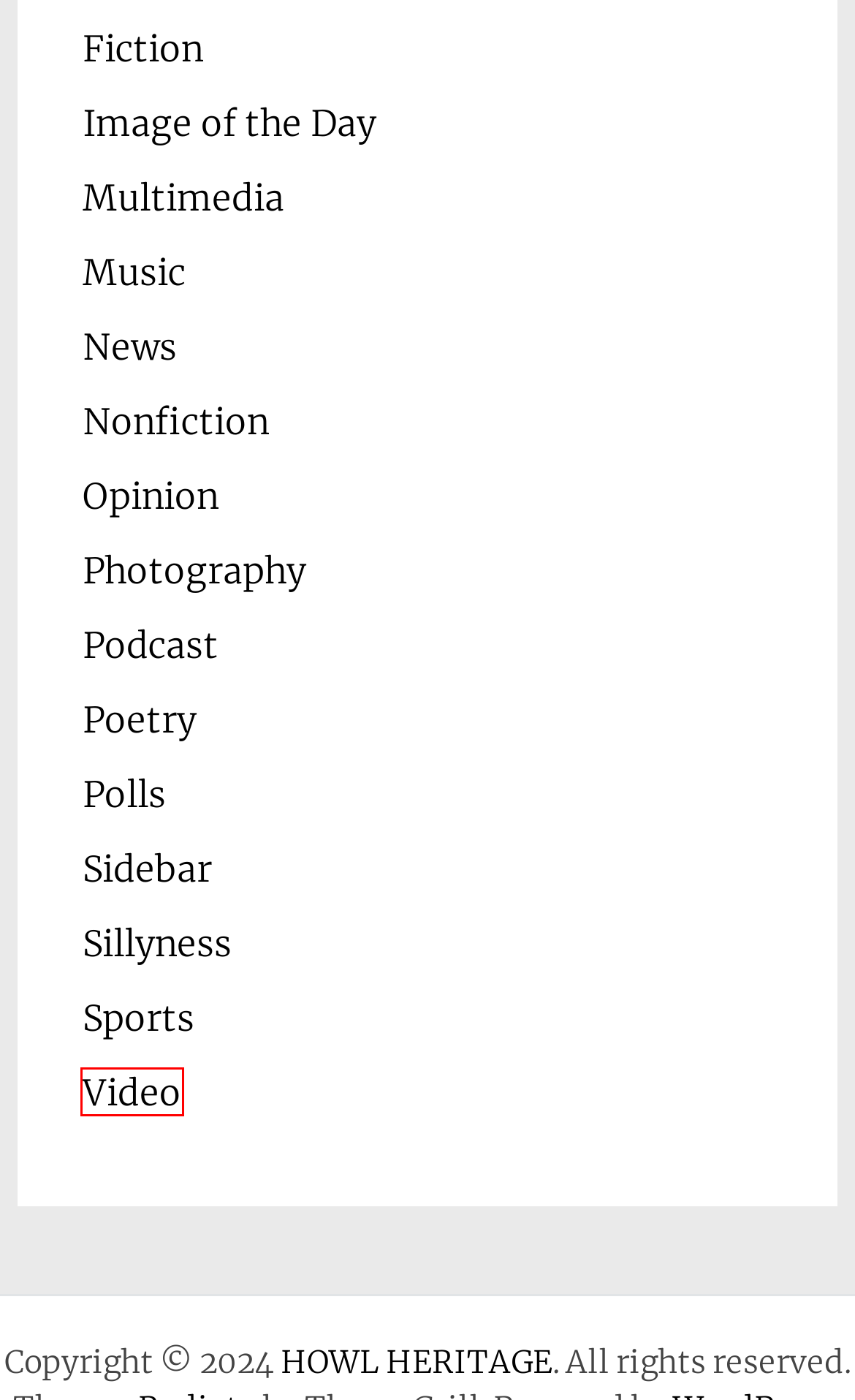You have a screenshot of a webpage with a red bounding box around a UI element. Determine which webpage description best matches the new webpage that results from clicking the element in the bounding box. Here are the candidates:
A. Opinion – HOWL HERITAGE
B. Podcast – HOWL HERITAGE
C. Fiction – HOWL HERITAGE
D. Music – HOWL HERITAGE
E. Image of the Day – HOWL HERITAGE
F. Sillyness – HOWL HERITAGE
G. Video – HOWL HERITAGE
H. Poetry – HOWL HERITAGE

G